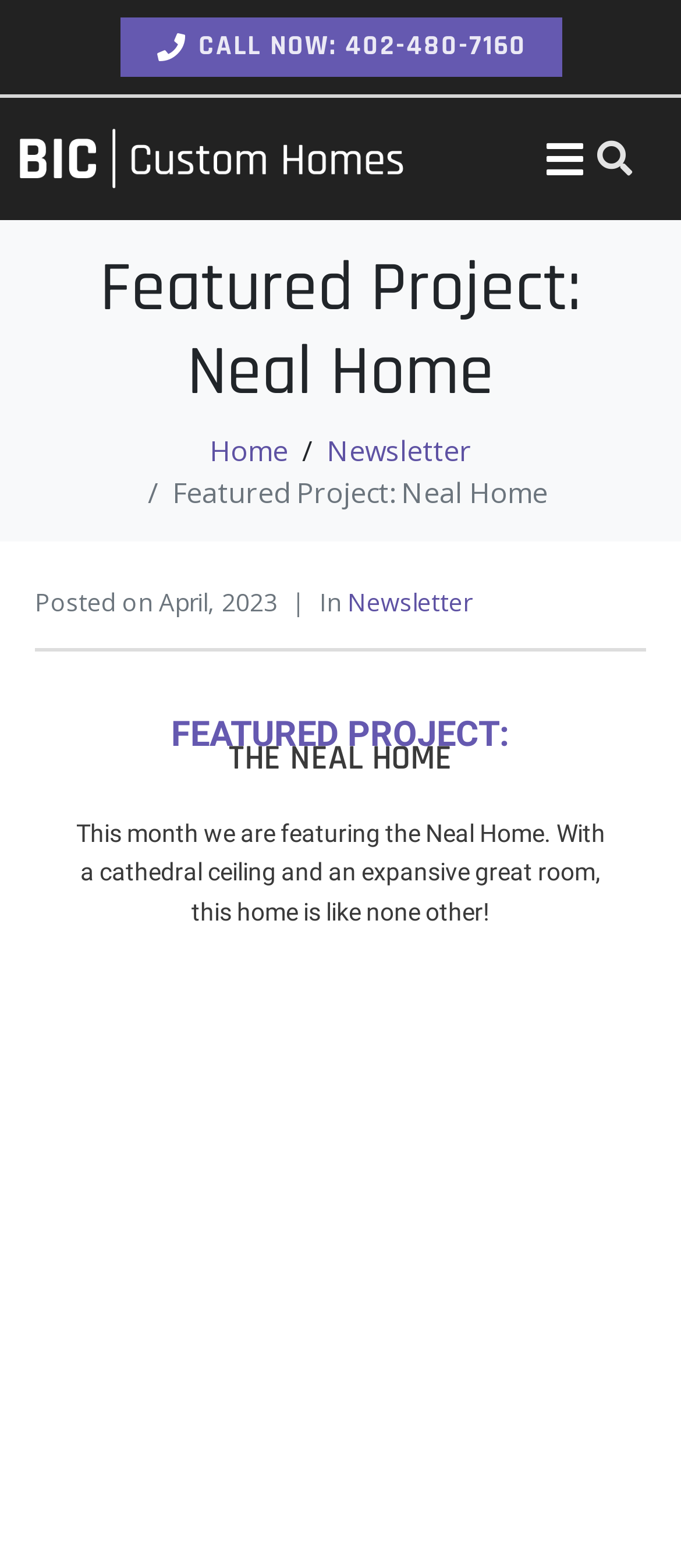What month is the featured project posted?
Answer the question in as much detail as possible.

I found the month by looking at the time element with the text 'April, 2023' which is a subelement of the header element.